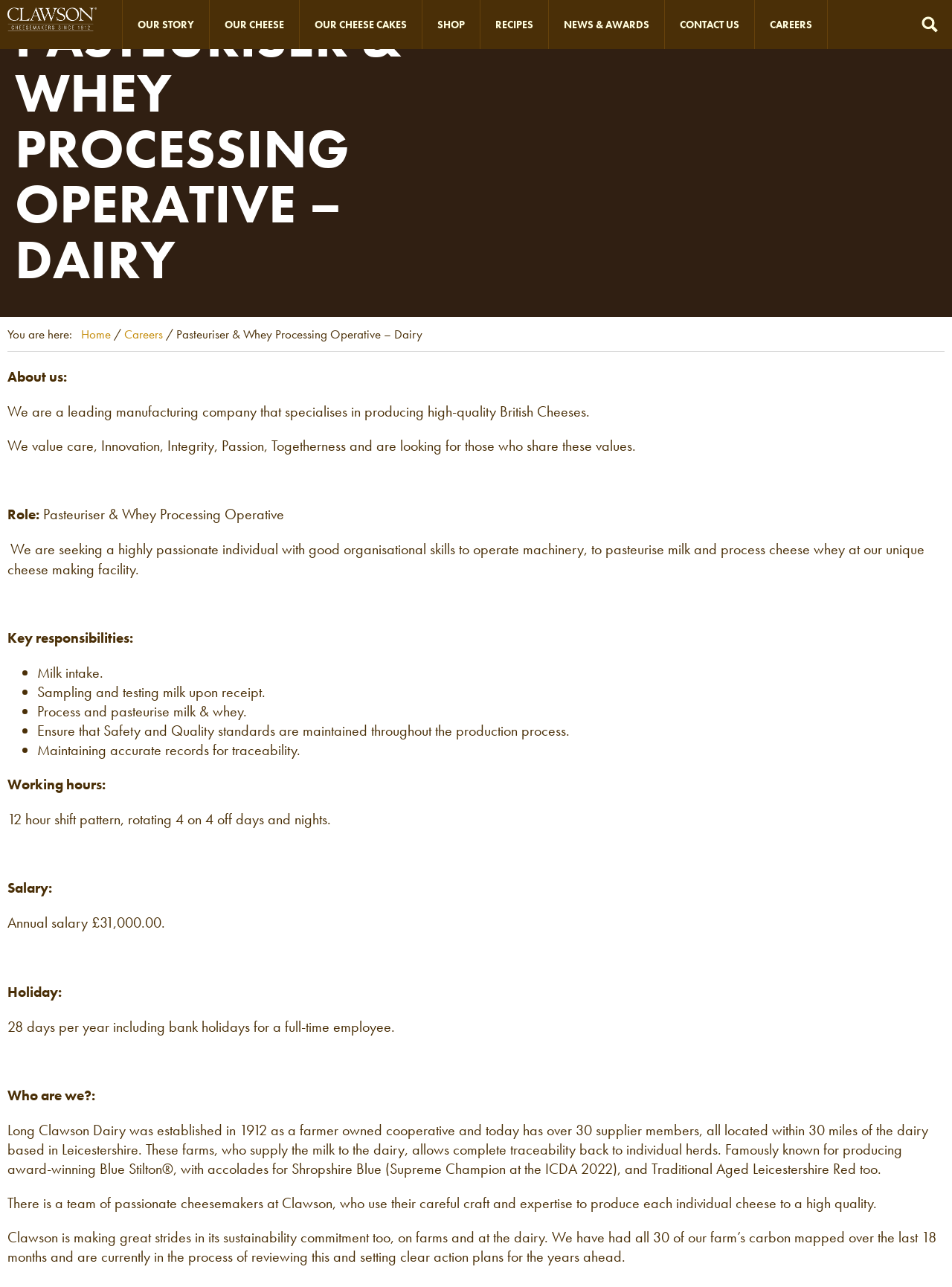What is the salary for the role?
From the screenshot, supply a one-word or short-phrase answer.

£31,000.00